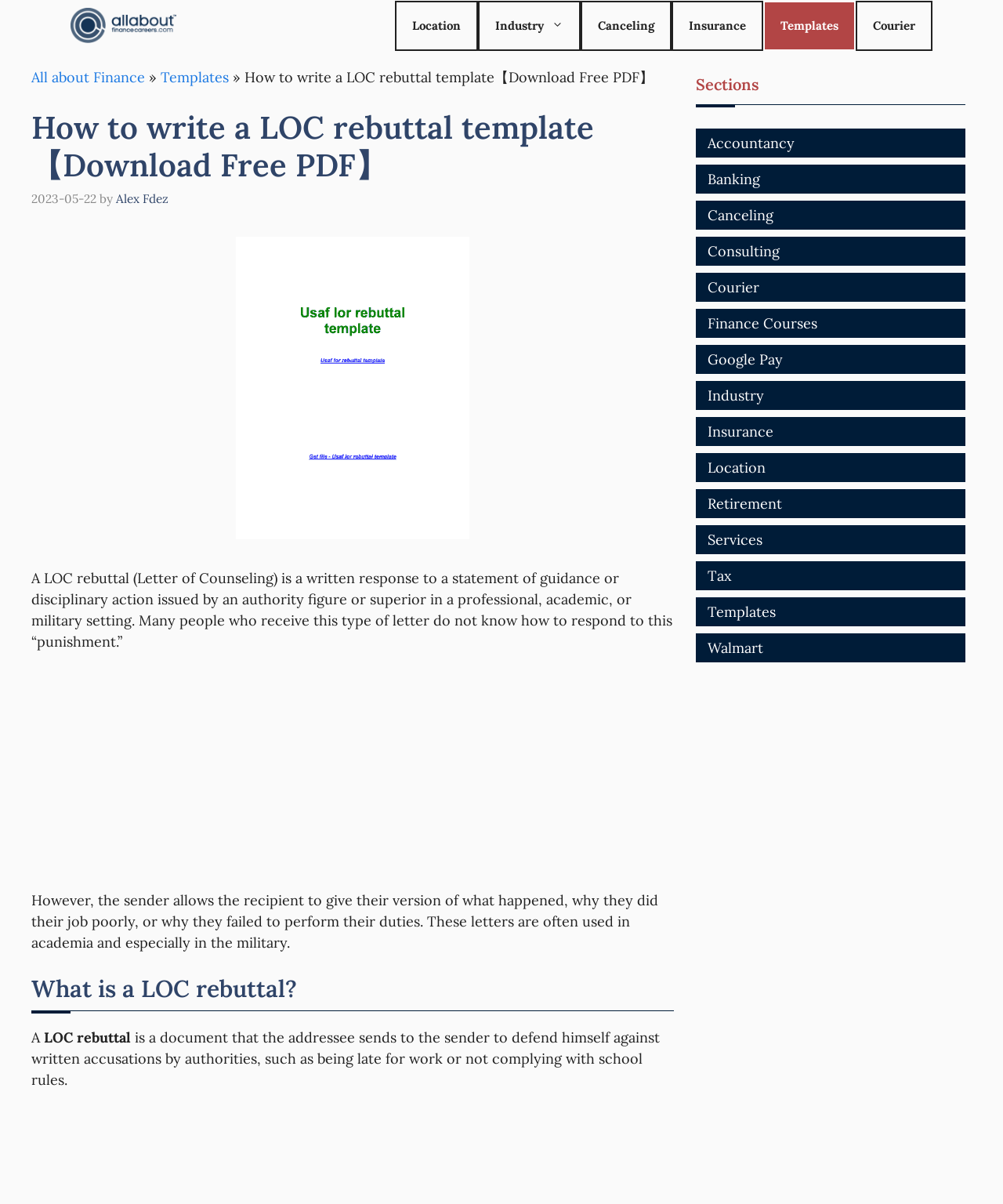What is a LOC rebuttal?
Observe the image and answer the question with a one-word or short phrase response.

A document to defend oneself